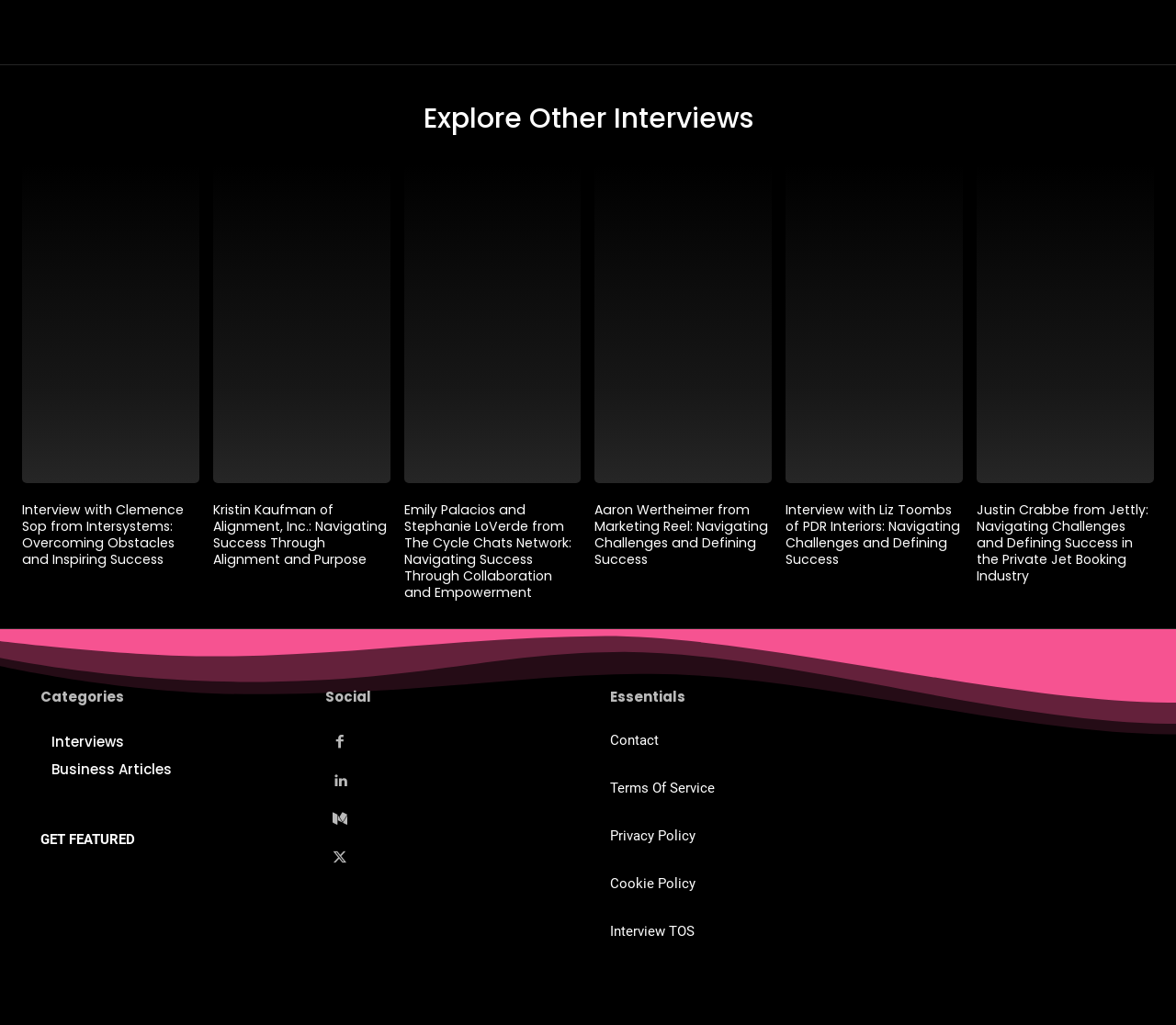Please give a succinct answer using a single word or phrase:
What social media platform is represented by the '' icon?

Facebook